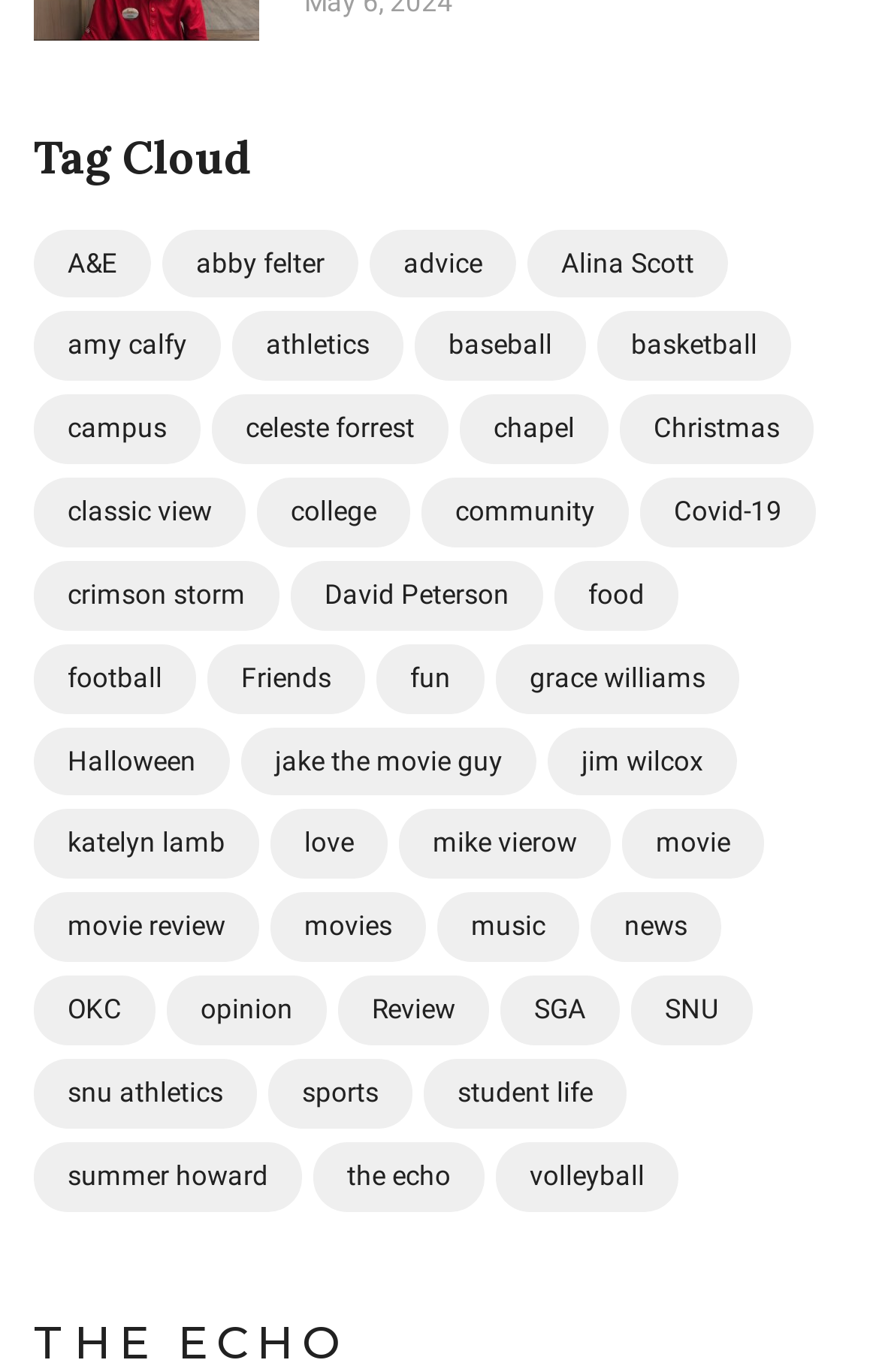Using the information in the image, give a comprehensive answer to the question: 
What is the title of the tag cloud?

The title of the tag cloud is 'Tag Cloud' which is indicated by the heading element with the text 'Tag Cloud' at the top of the webpage.